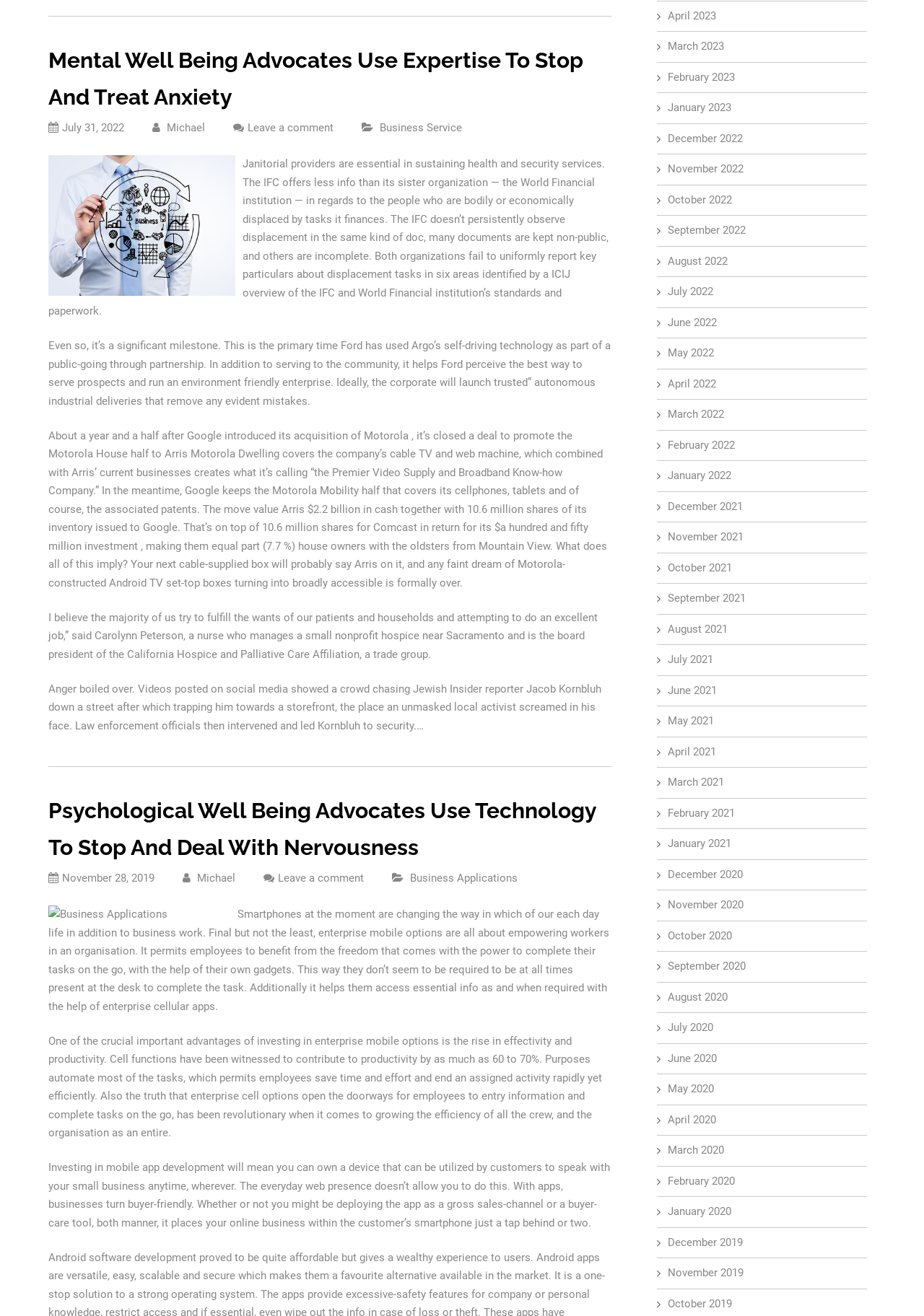Provide a one-word or one-phrase answer to the question:
How many months are listed in the archive section?

36